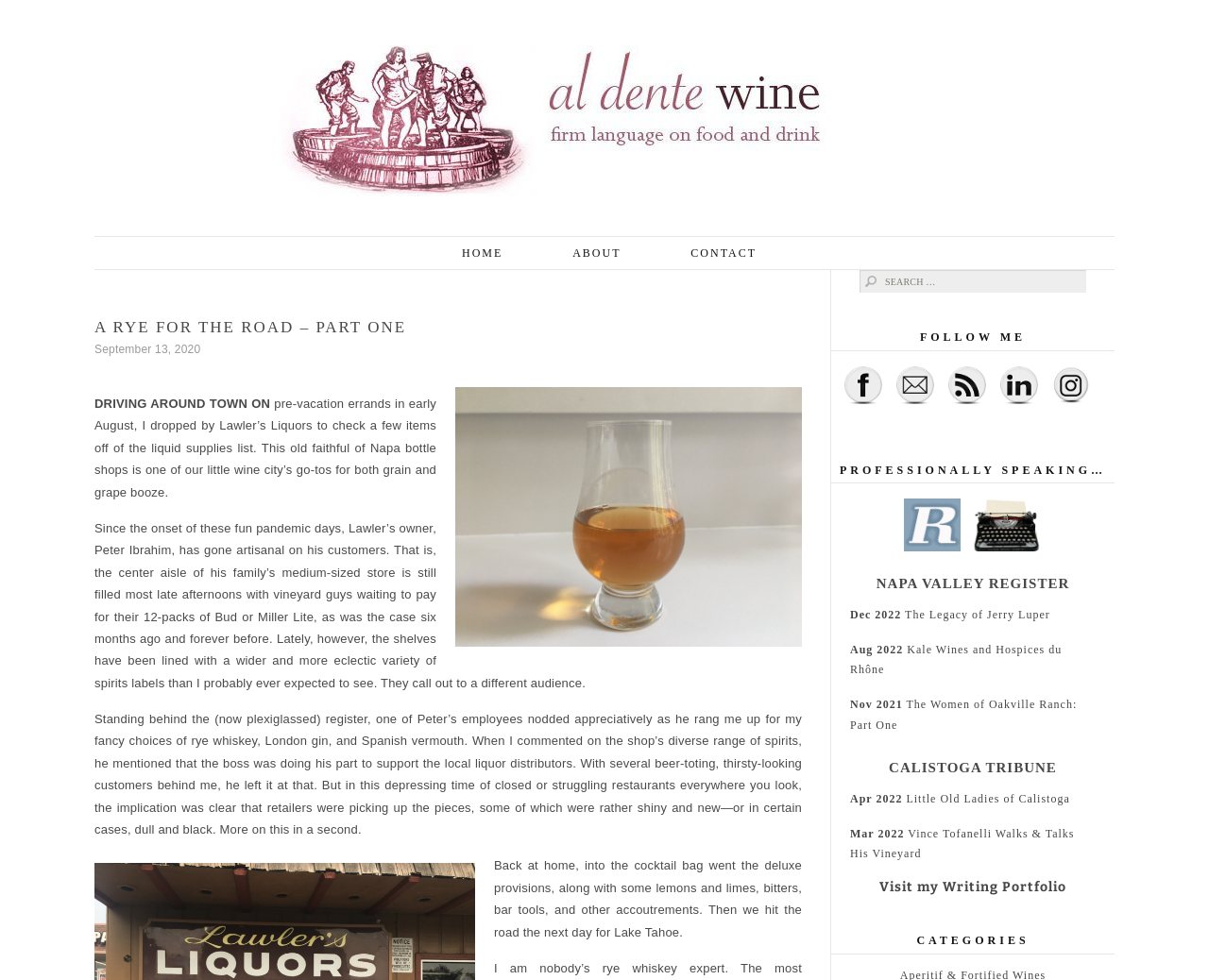Determine the bounding box for the UI element as described: "Emory Site Solutions". The coordinates should be represented as four float numbers between 0 and 1, formatted as [left, top, right, bottom].

None